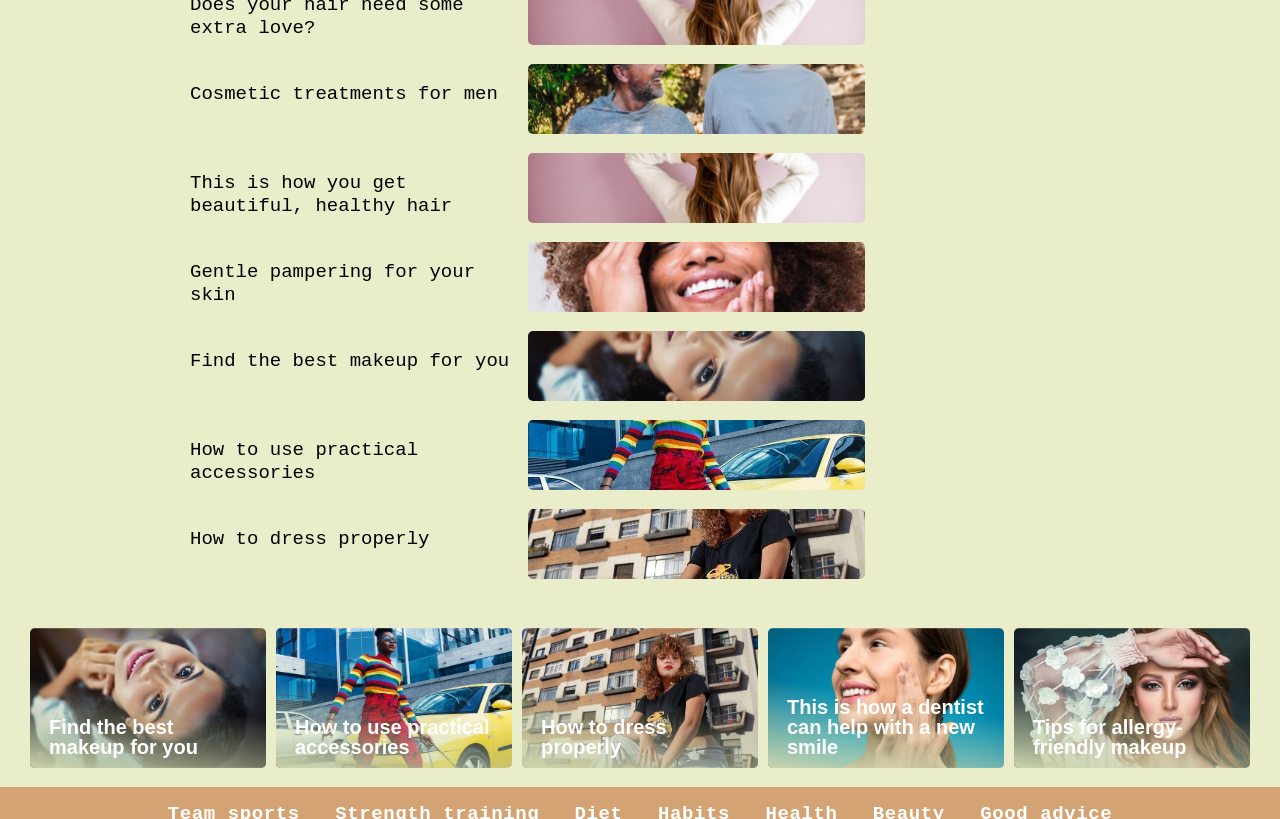Identify the bounding box coordinates for the element you need to click to achieve the following task: "Learn about gentle pampering for your skin". The coordinates must be four float values ranging from 0 to 1, formatted as [left, top, right, bottom].

[0.148, 0.284, 0.676, 0.393]